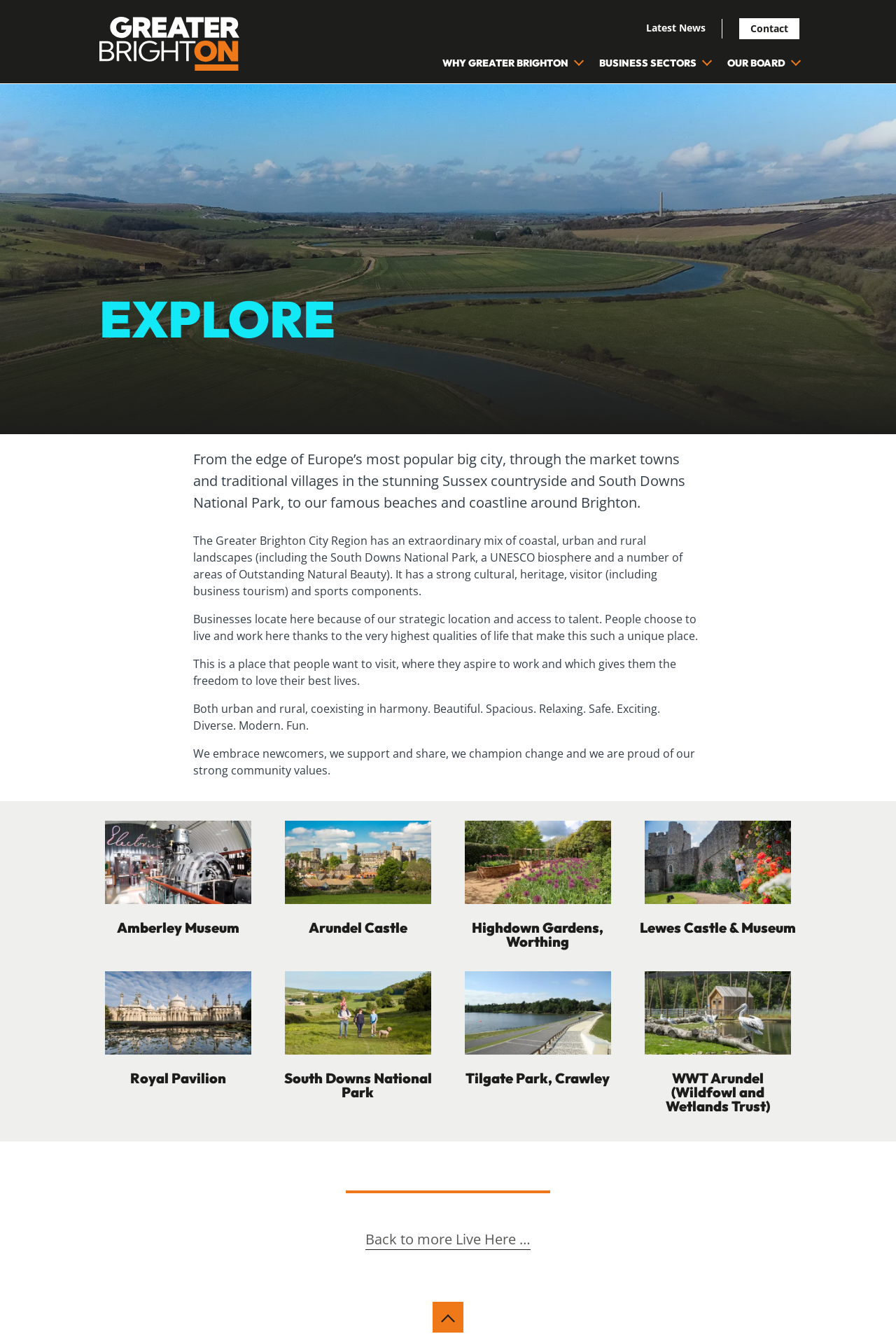What is the name of the region described on this webpage?
Please answer the question as detailed as possible.

Based on the webpage's meta description and the content of the webpage, it is clear that the region being described is Greater Brighton. This is further supported by the presence of links and images related to Brighton and its surrounding areas.